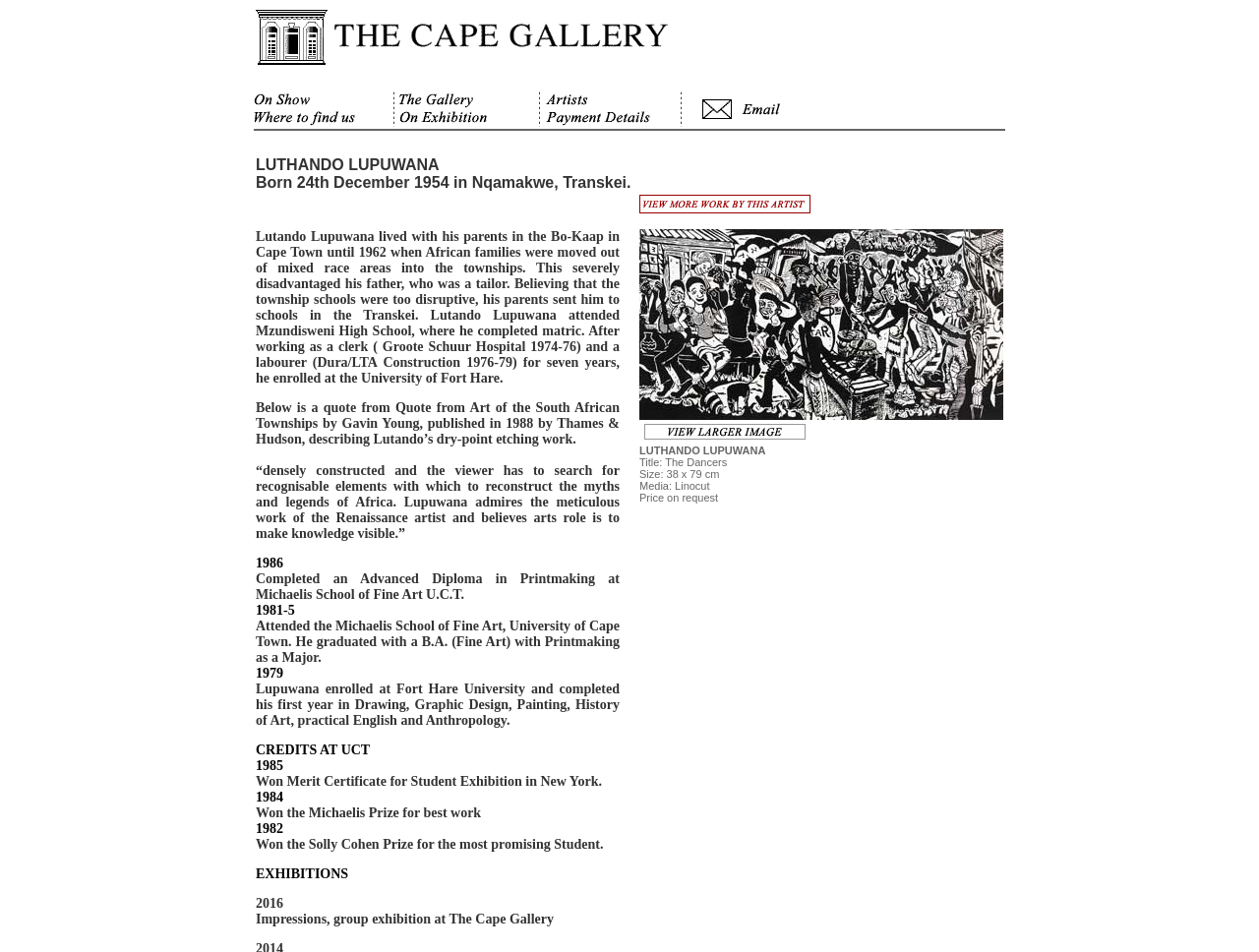Please answer the following query using a single word or phrase: 
What is the title of the artwork?

The Dancers